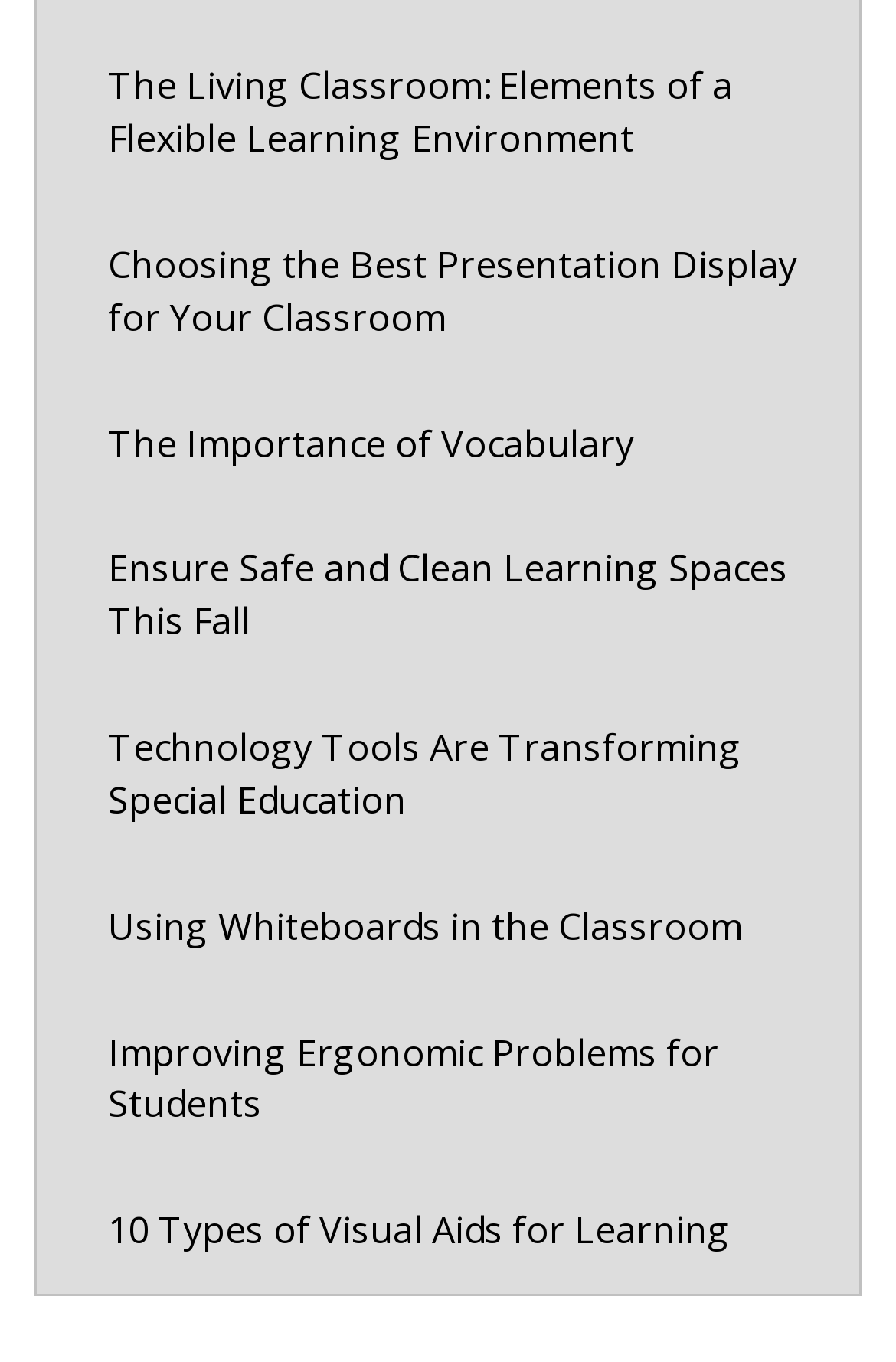Please determine the bounding box coordinates of the element's region to click for the following instruction: "Read about the living classroom".

[0.1, 0.031, 0.938, 0.135]